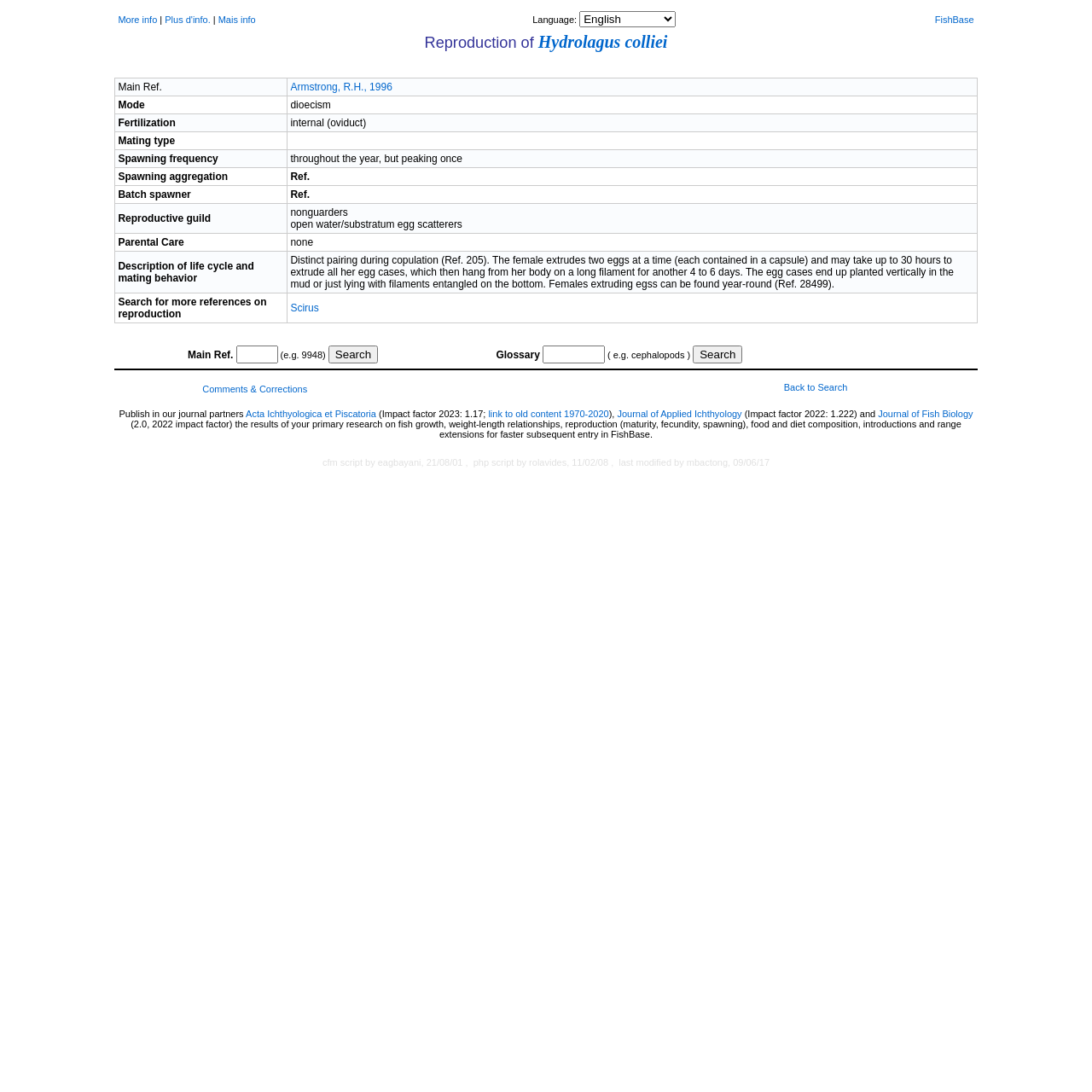Please identify the bounding box coordinates of the element that needs to be clicked to execute the following command: "Click on the 'Search' button next to 'Main Ref.'". Provide the bounding box using four float numbers between 0 and 1, formatted as [left, top, right, bottom].

[0.301, 0.316, 0.346, 0.333]